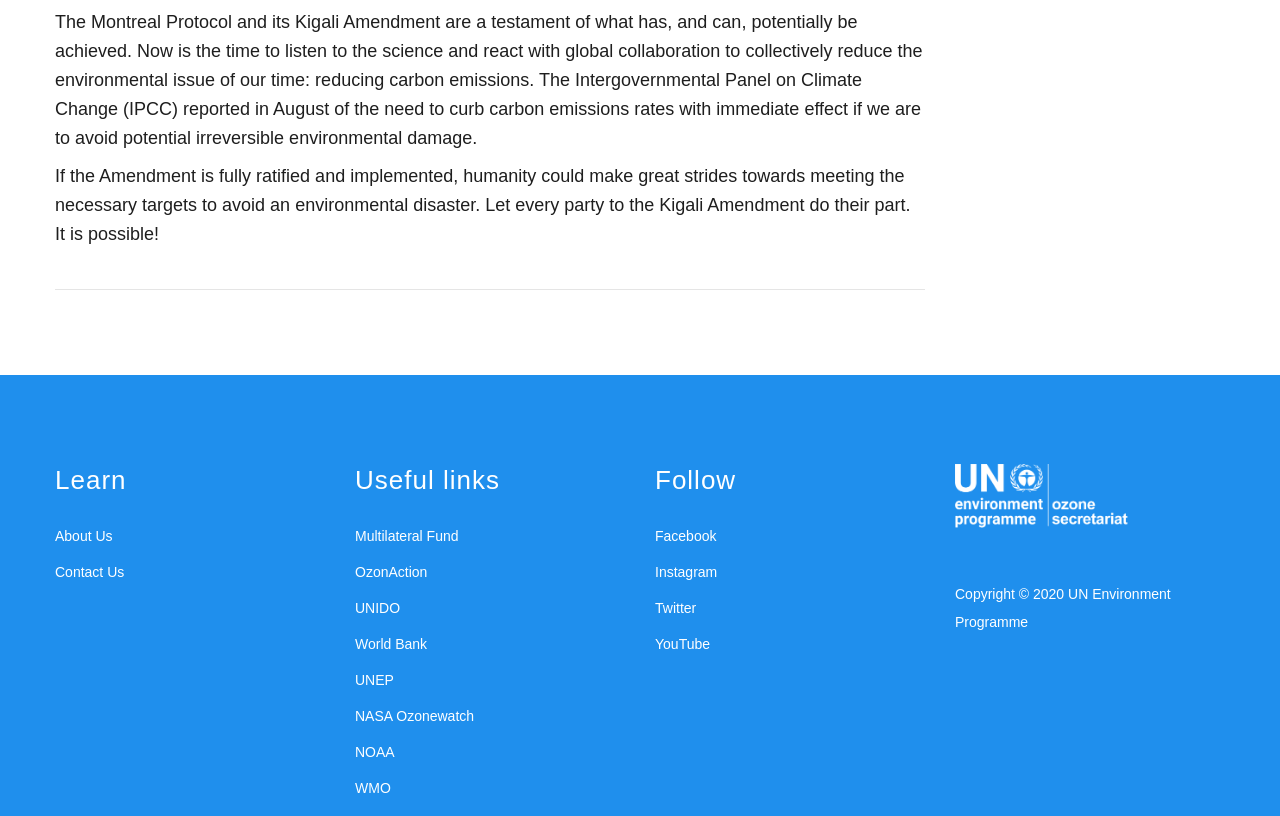Locate the bounding box of the UI element based on this description: "Twitter". Provide four float numbers between 0 and 1 as [left, top, right, bottom].

[0.512, 0.735, 0.544, 0.755]